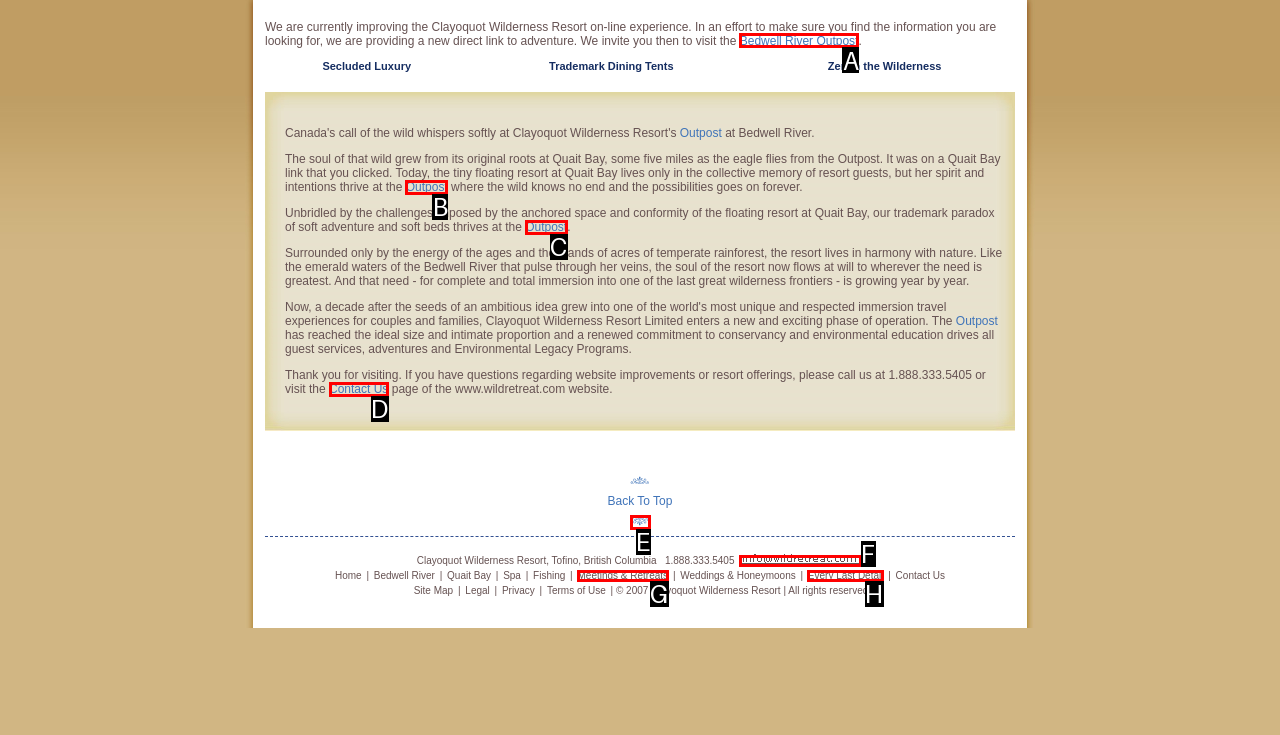Select the appropriate HTML element that needs to be clicked to finish the task: Click on Bedwell River Outpost
Reply with the letter of the chosen option.

A